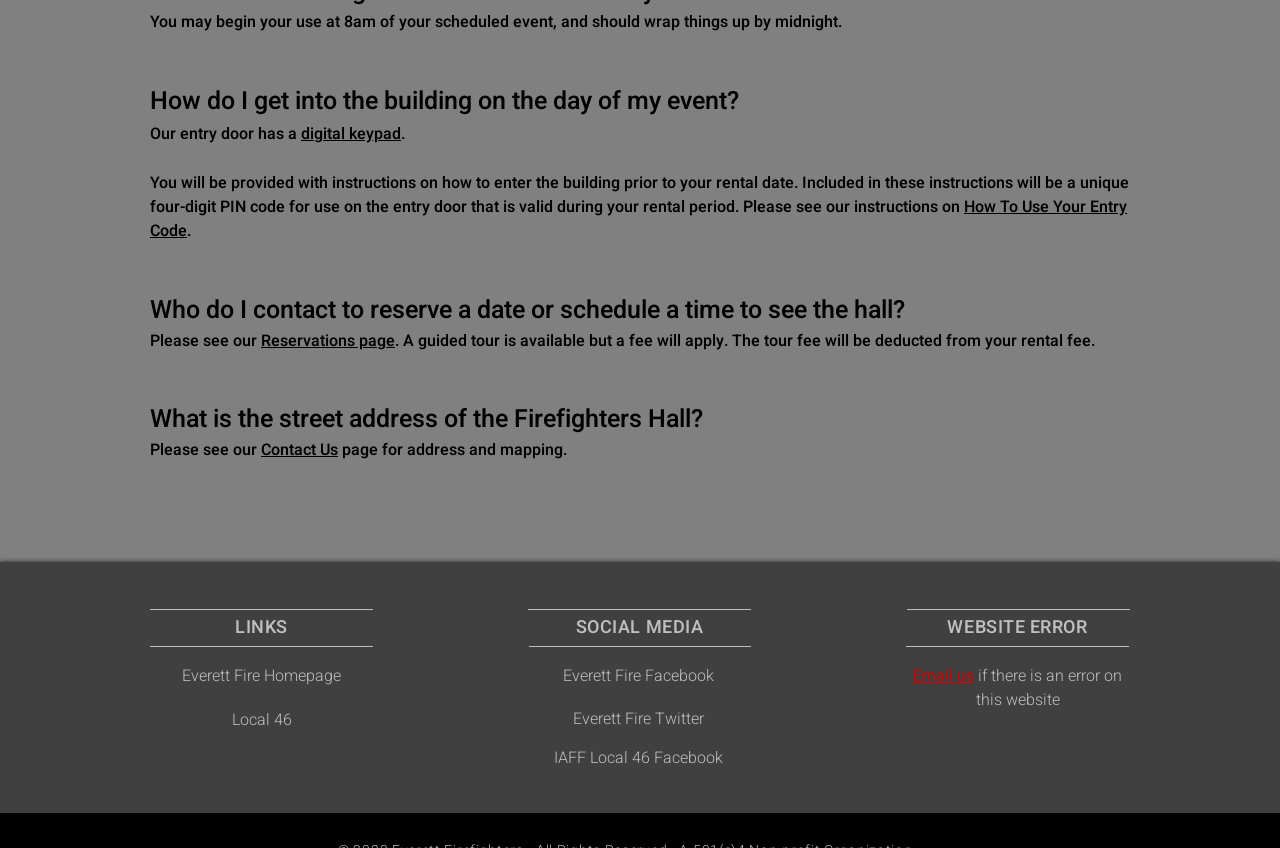Pinpoint the bounding box coordinates of the element to be clicked to execute the instruction: "Contact Us".

None